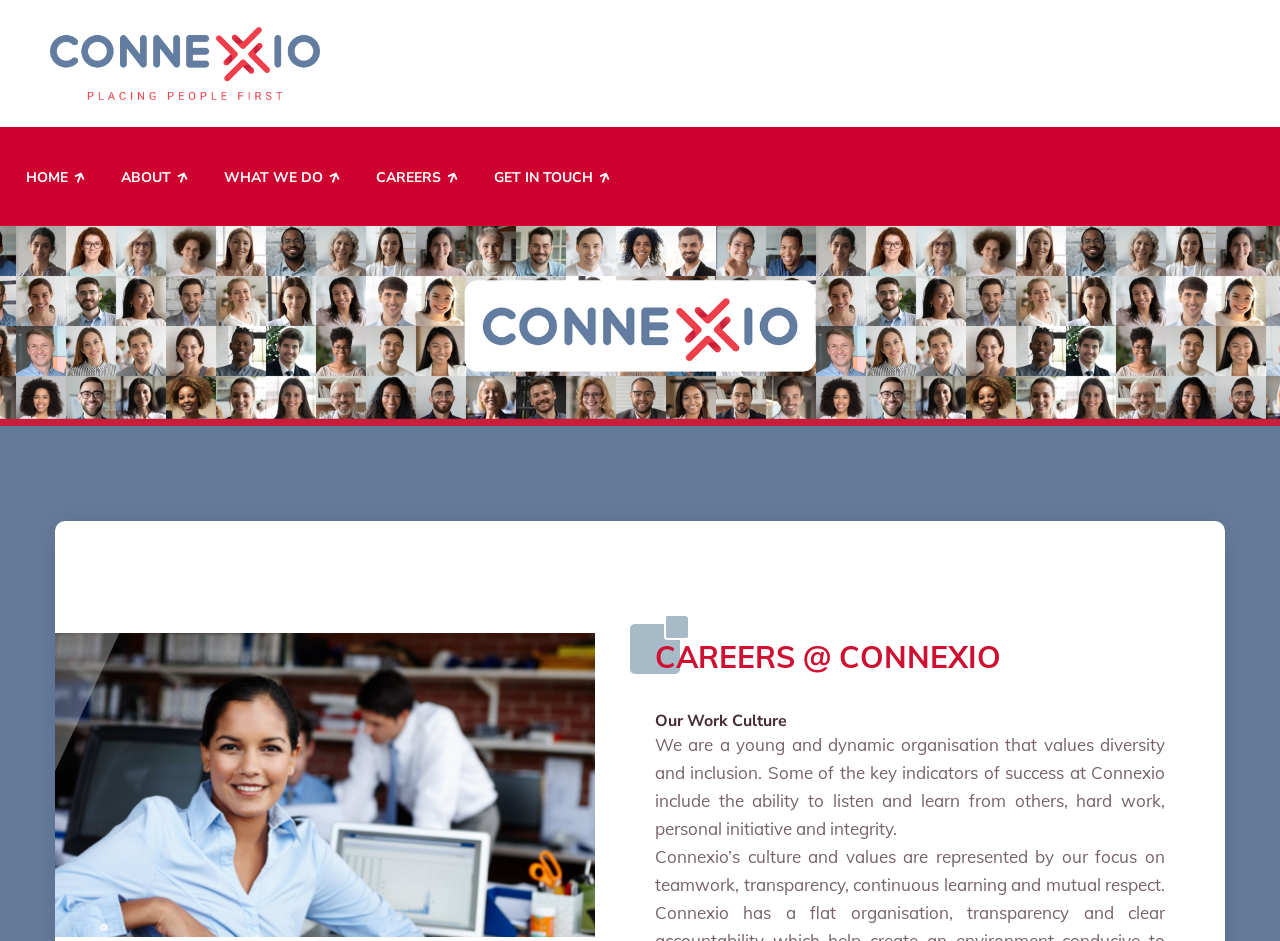Please answer the following question using a single word or phrase: 
What is the current page about?

Careers